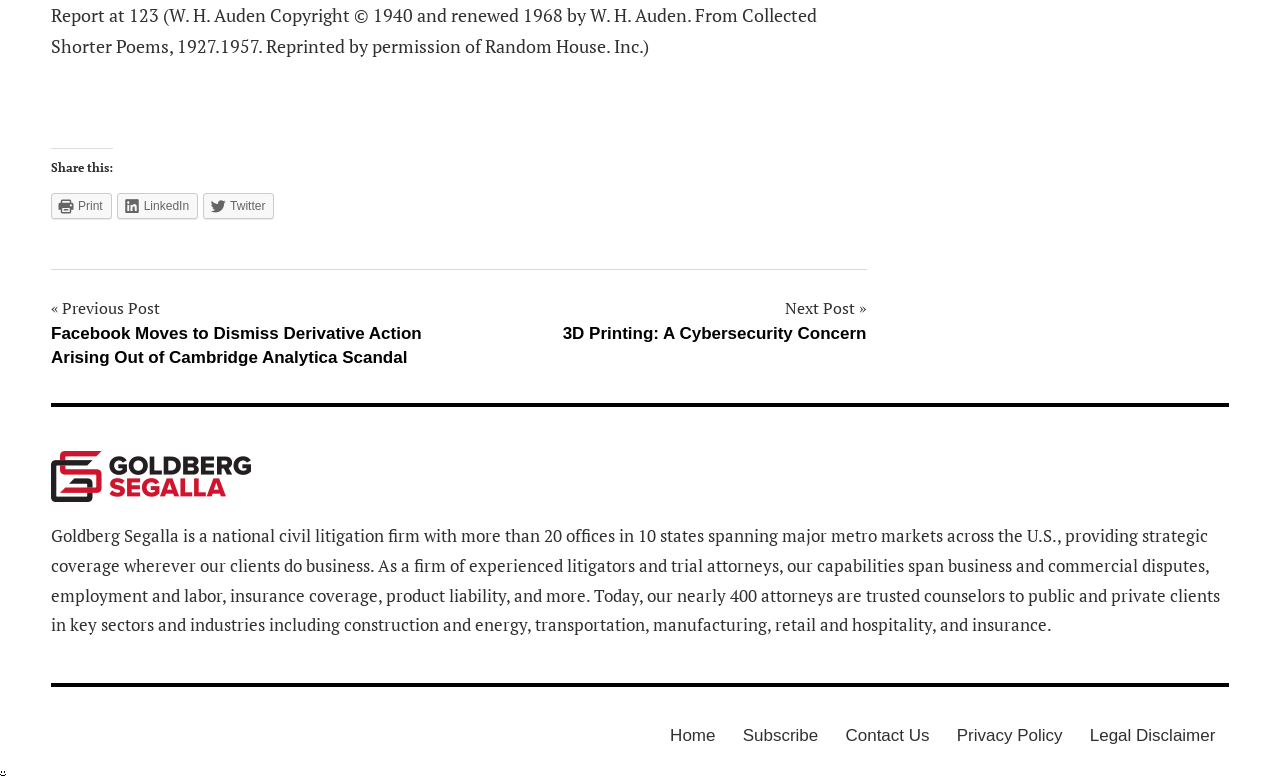Can you find the bounding box coordinates of the area I should click to execute the following instruction: "Go to the home page"?

[0.513, 0.919, 0.57, 0.957]